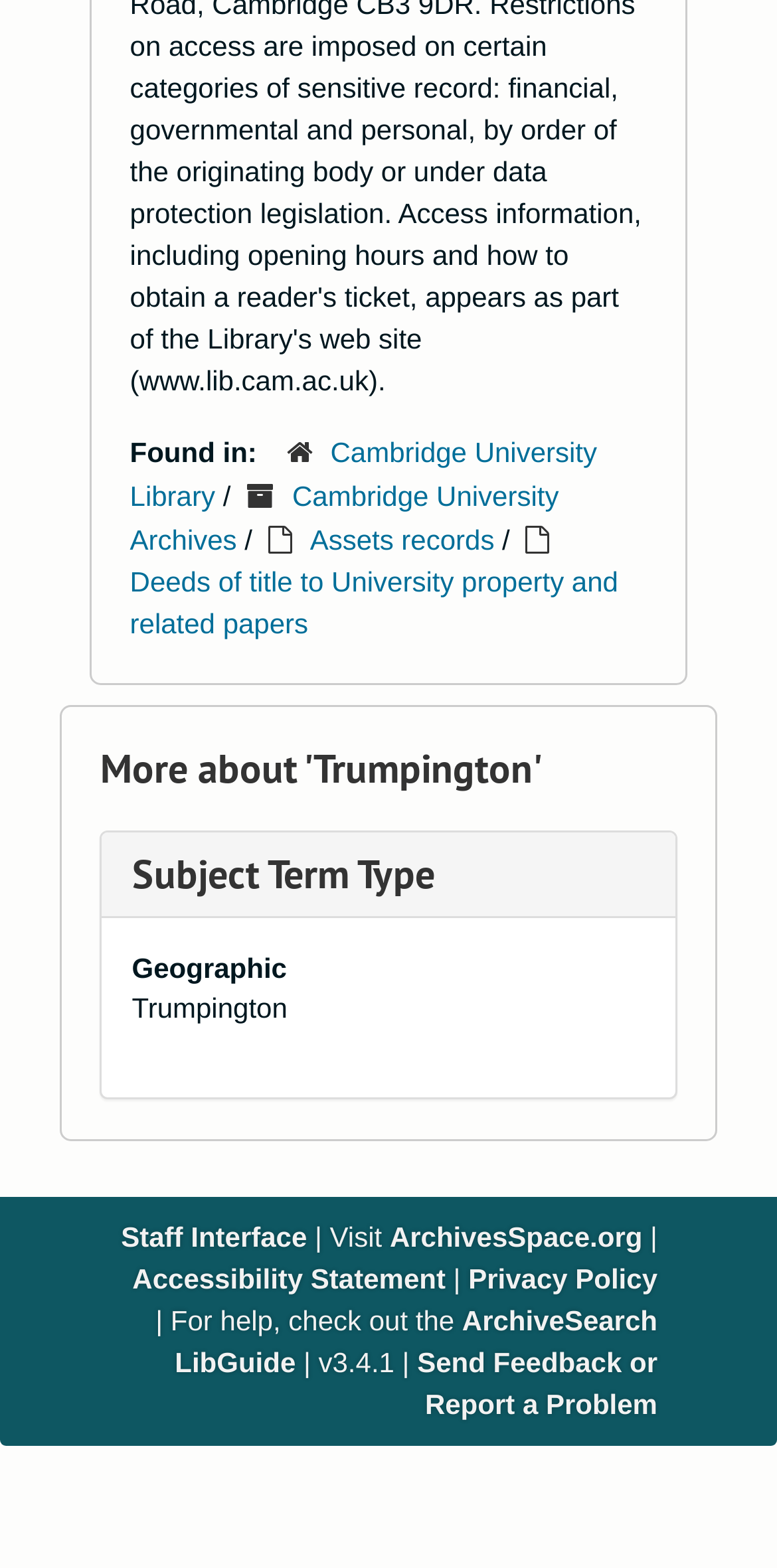What is the version of the current system?
Respond to the question with a well-detailed and thorough answer.

I found the answer by looking at the static text '| v3.4.1 |' located at the bottom of the webpage, which indicates the version of the current system.